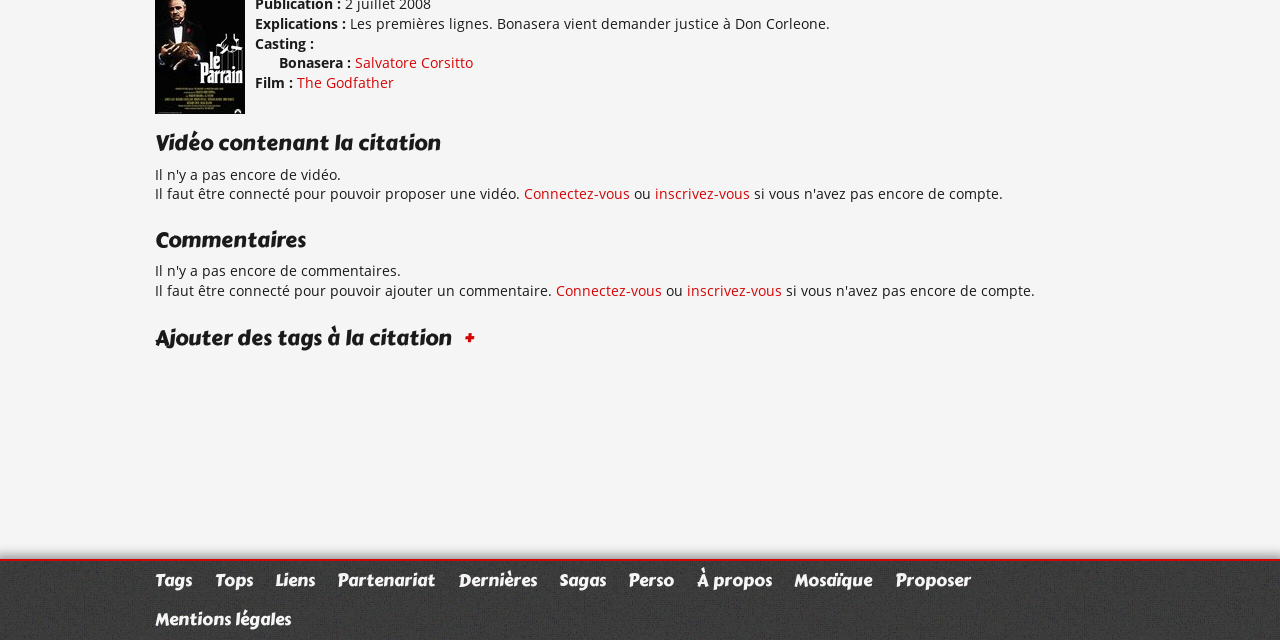Identify the bounding box coordinates for the UI element that matches this description: "Mentions légales".

[0.121, 0.948, 0.227, 0.988]